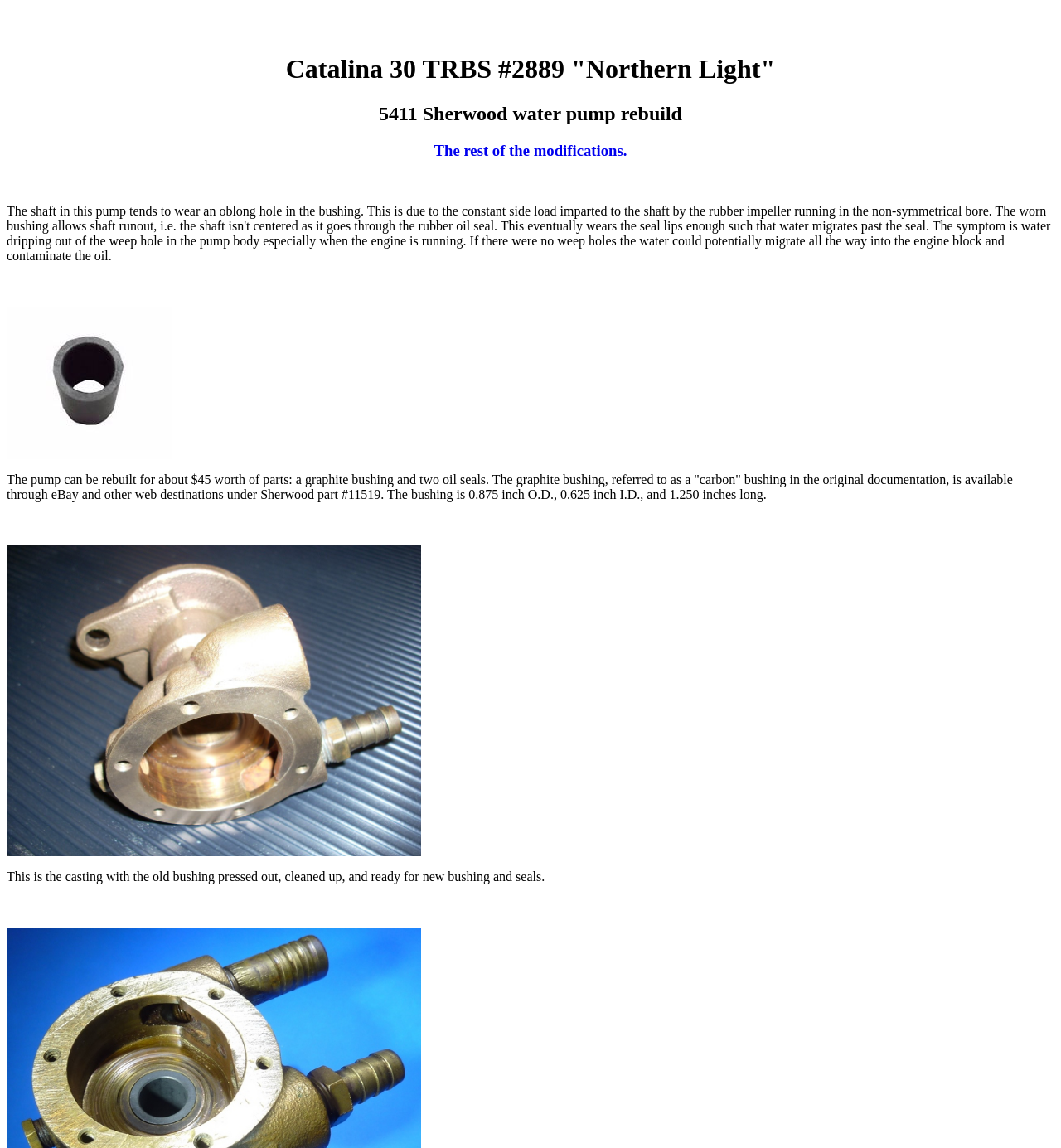Please answer the following question as detailed as possible based on the image: 
What is shown in the second image?

The second image is described in the StaticText element, which reads 'This is the casting with the old bushing pressed out, cleaned up, and ready for new bushing and seals.'. This suggests that the second image shows the casting with the old bushing pressed out, cleaned up, and ready for new bushing and seals.